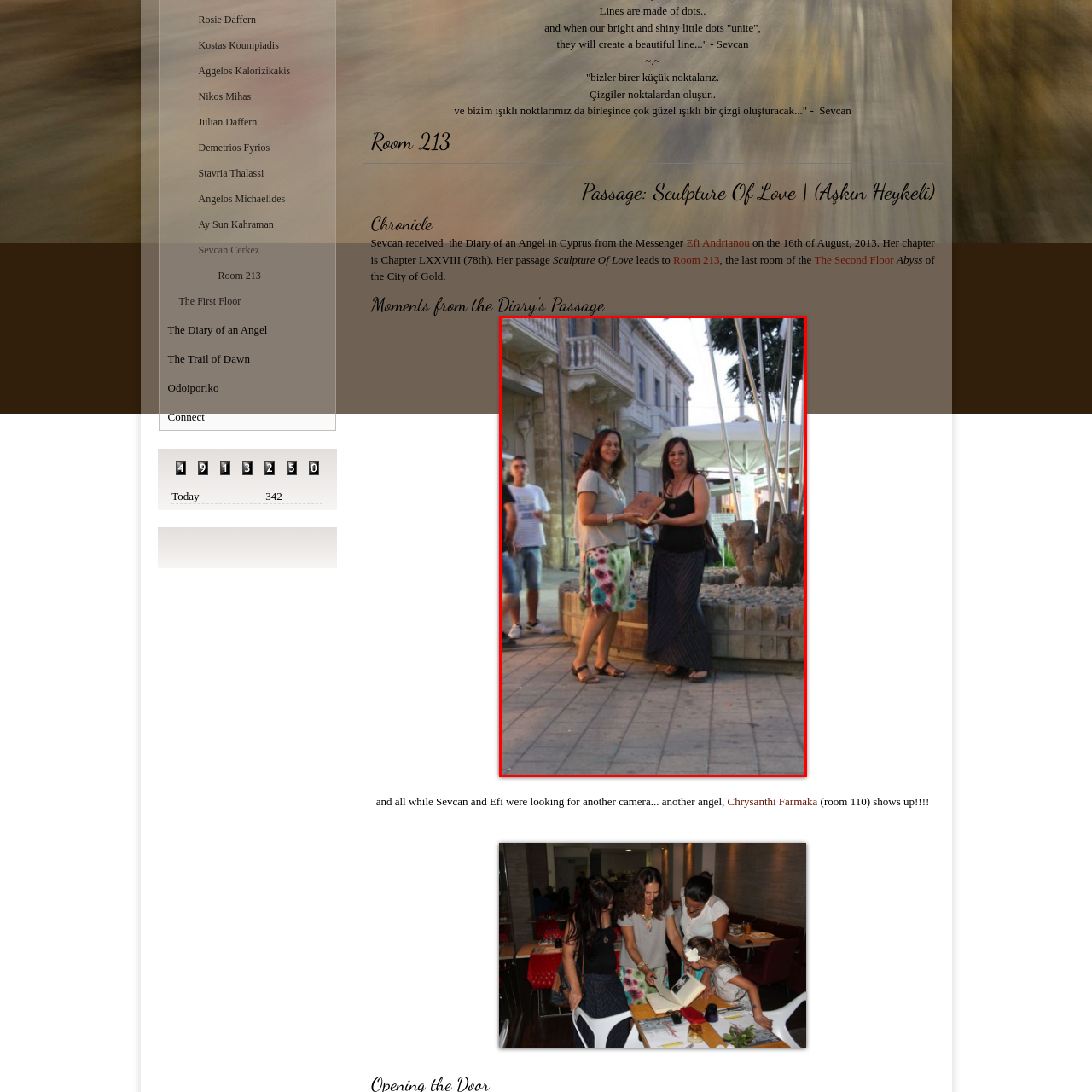View the element within the red boundary, What type of building is visible in the background? 
Deliver your response in one word or phrase.

classic architectural